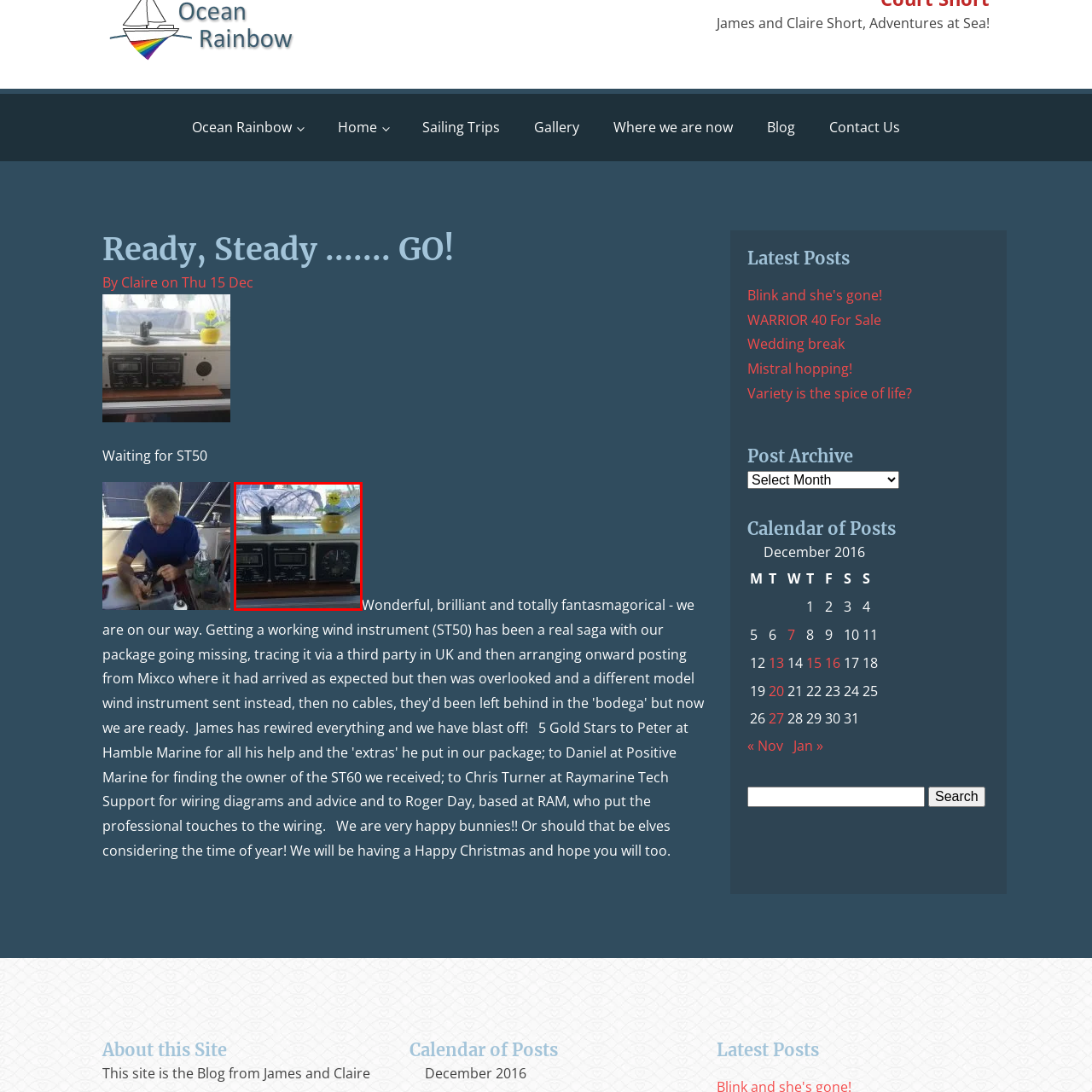What can be seen in the background?
Look at the image highlighted by the red bounding box and answer the question with a single word or brief phrase.

Sailboat's sail and solar panels